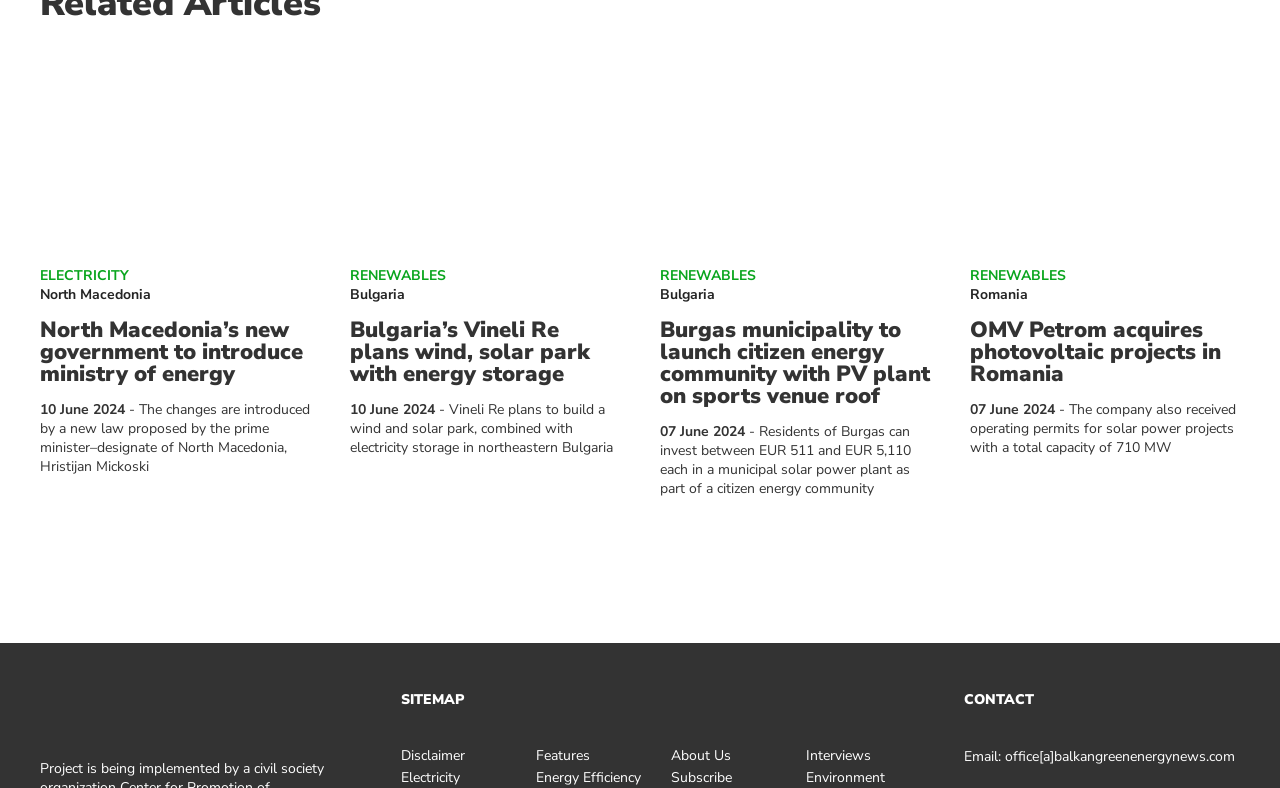Find the bounding box coordinates of the element's region that should be clicked in order to follow the given instruction: "Explore the 'Entertainment' section". The coordinates should consist of four float numbers between 0 and 1, i.e., [left, top, right, bottom].

None